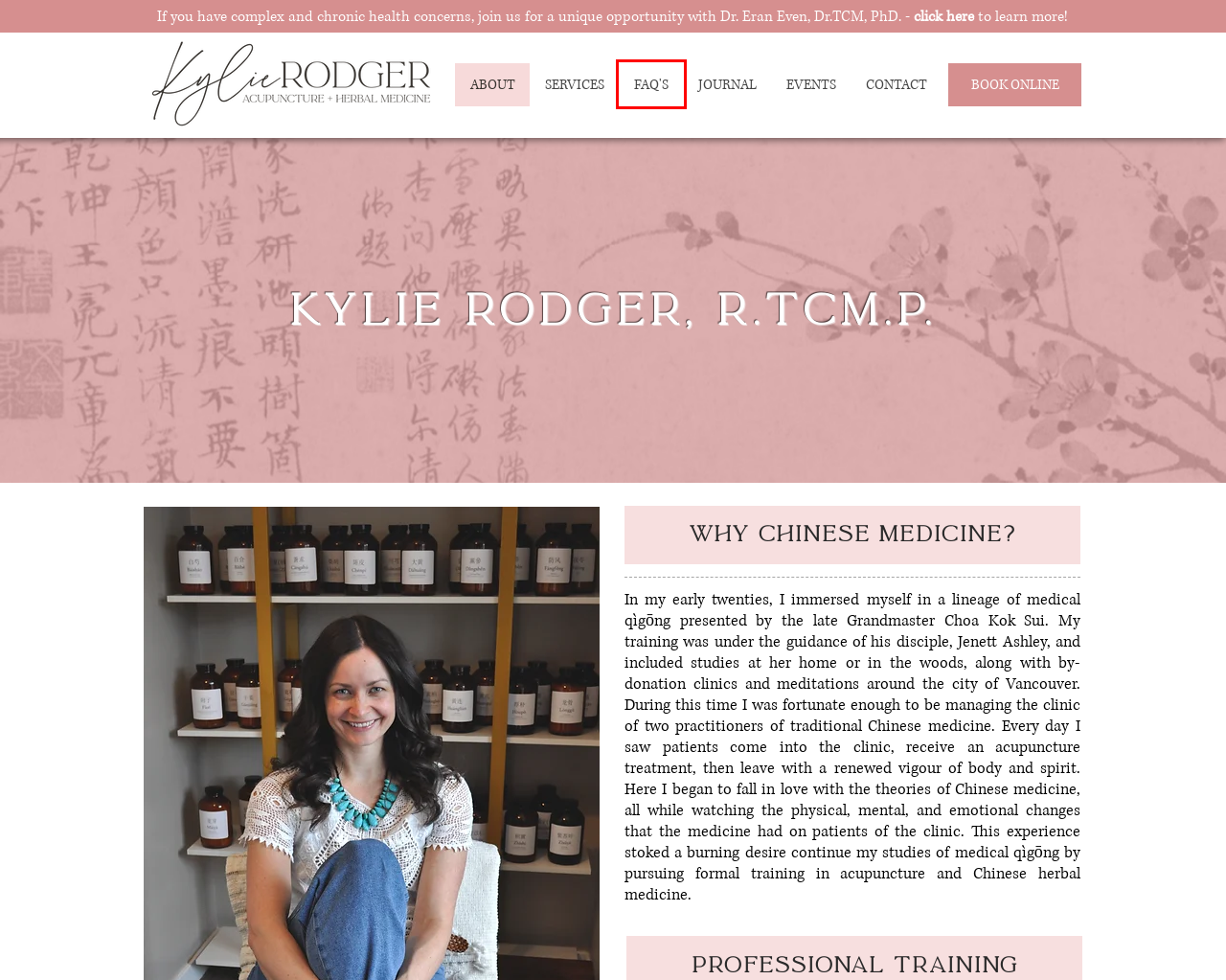You see a screenshot of a webpage with a red bounding box surrounding an element. Pick the webpage description that most accurately represents the new webpage after interacting with the element in the red bounding box. The options are:
A. Contact Kylie Rodger | West Kelowna
B. West Kelowna Chinese Medicine
C. Book Online
|
Kylie Rodger
D. Chinese Medicine Classics - Classes & Mentorship
E. West Kelowna Acupuncture FAQ's
F. Journal
G. Eran Even Teaching Clinic
H. West Kelowna Chinese Medicine Services

E